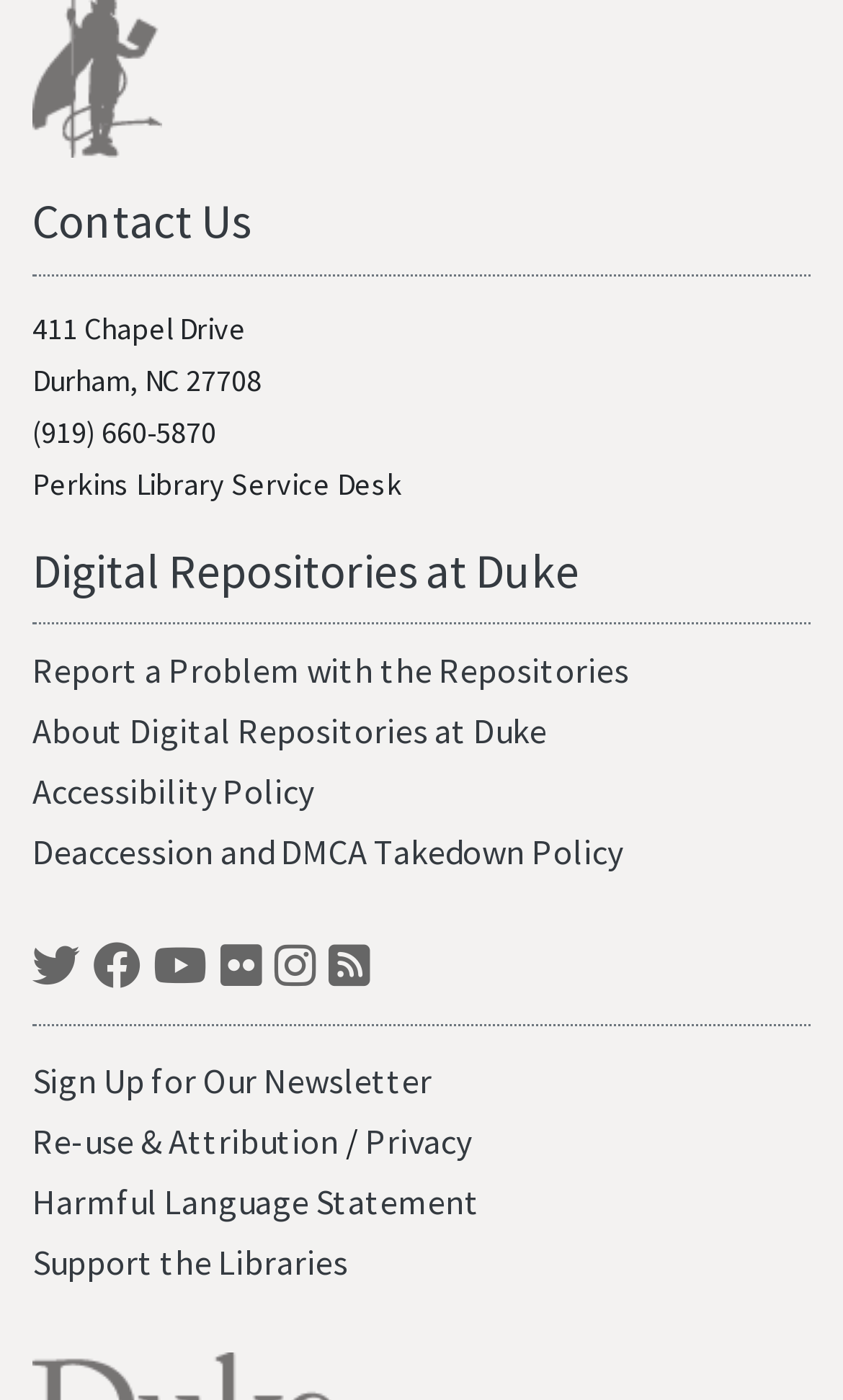Extract the bounding box coordinates for the described element: "Digital Repositories at Duke". The coordinates should be represented as four float numbers between 0 and 1: [left, top, right, bottom].

[0.038, 0.386, 0.687, 0.429]